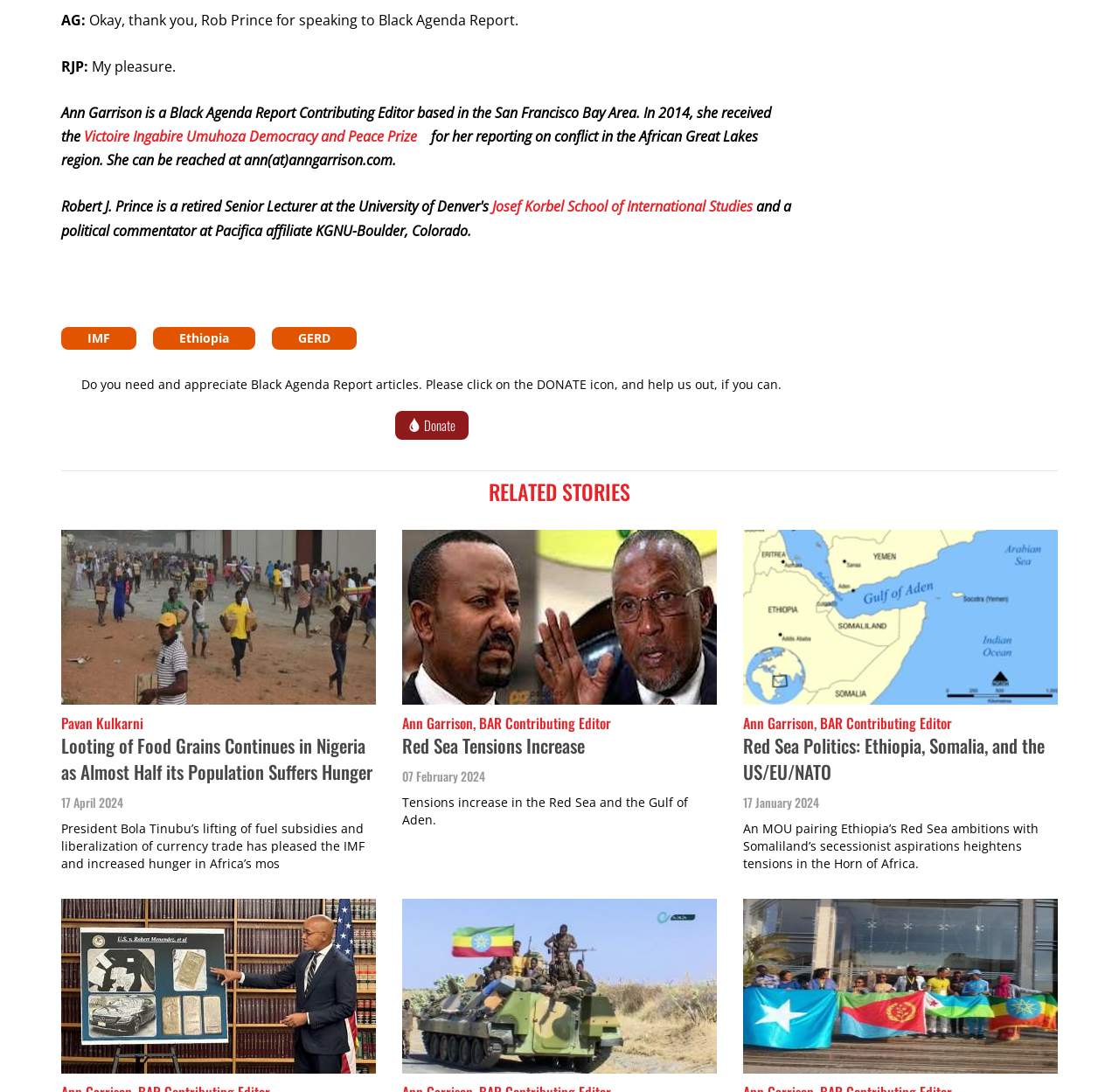Please specify the bounding box coordinates of the clickable region to carry out the following instruction: "Read the article about Red Sea Tensions Increase". The coordinates should be four float numbers between 0 and 1, in the format [left, top, right, bottom].

[0.359, 0.671, 0.523, 0.695]